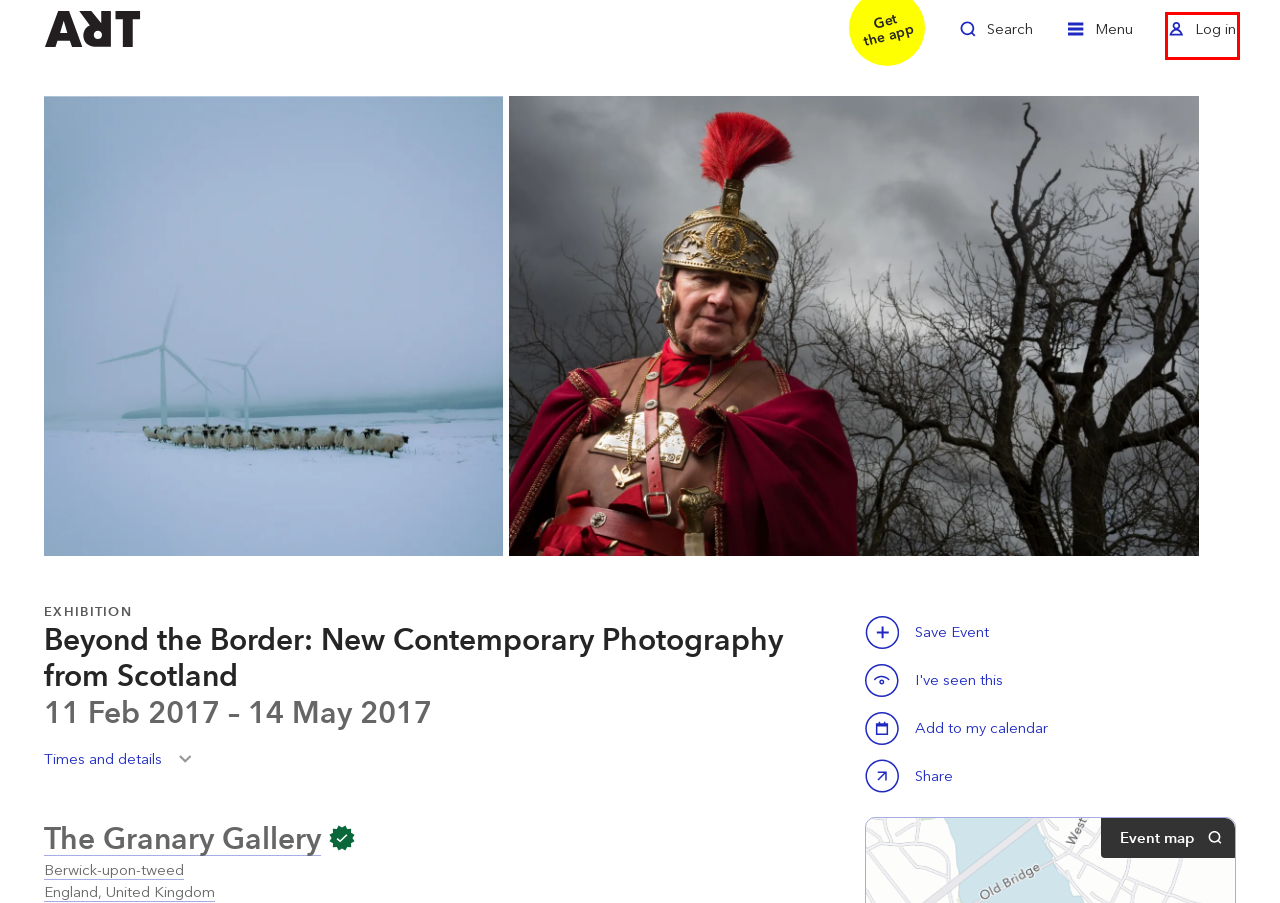Given a screenshot of a webpage with a red bounding box highlighting a UI element, determine which webpage description best matches the new webpage that appears after clicking the highlighted element. Here are the candidates:
A. For Curators
B. Visiting Museums and Galleries during COVID
C. Terms
D. About ArtRabbit
E. Login
F. For Artists
G. Boost Events
H. Places on ArtRabbit

E